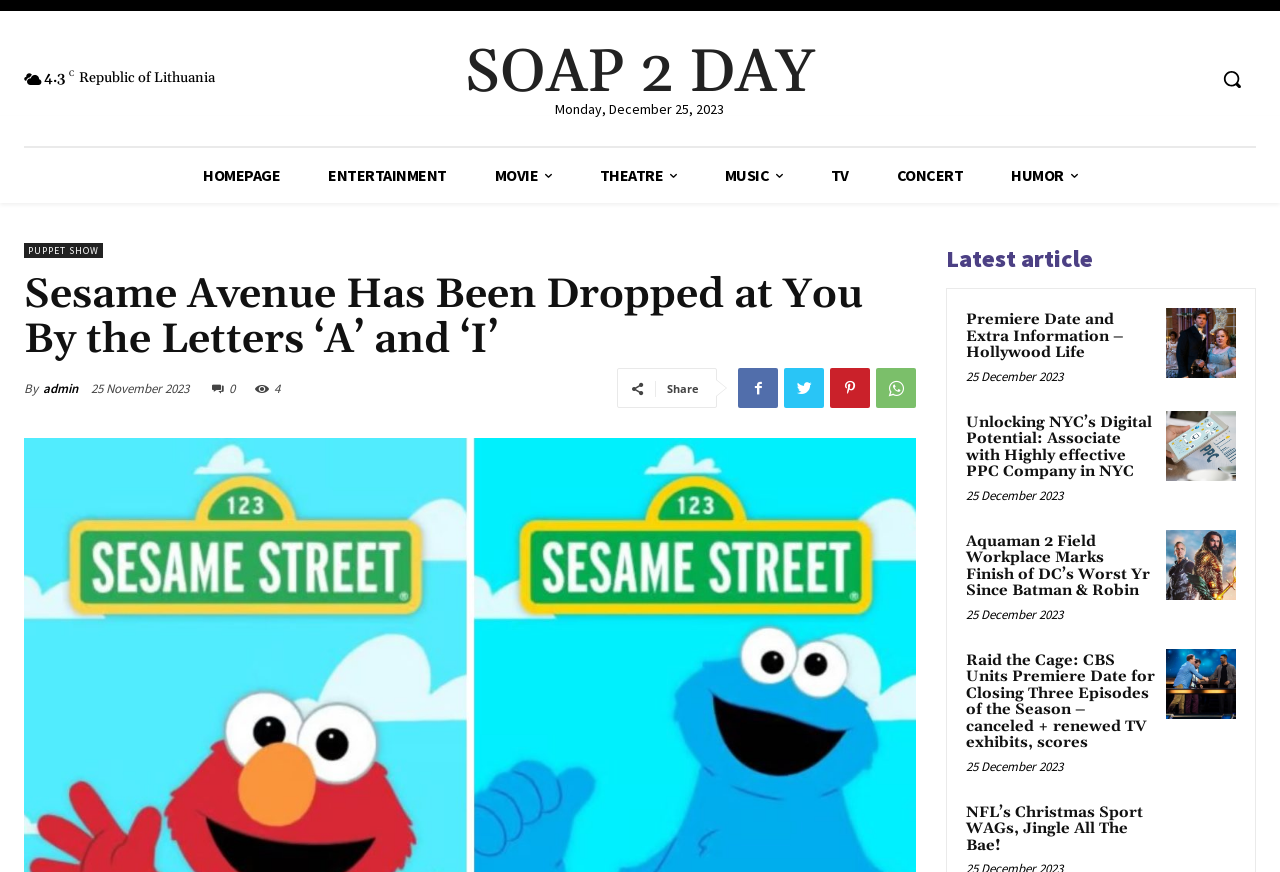Find the bounding box coordinates of the clickable area required to complete the following action: "Read the latest article".

[0.739, 0.279, 0.981, 0.318]